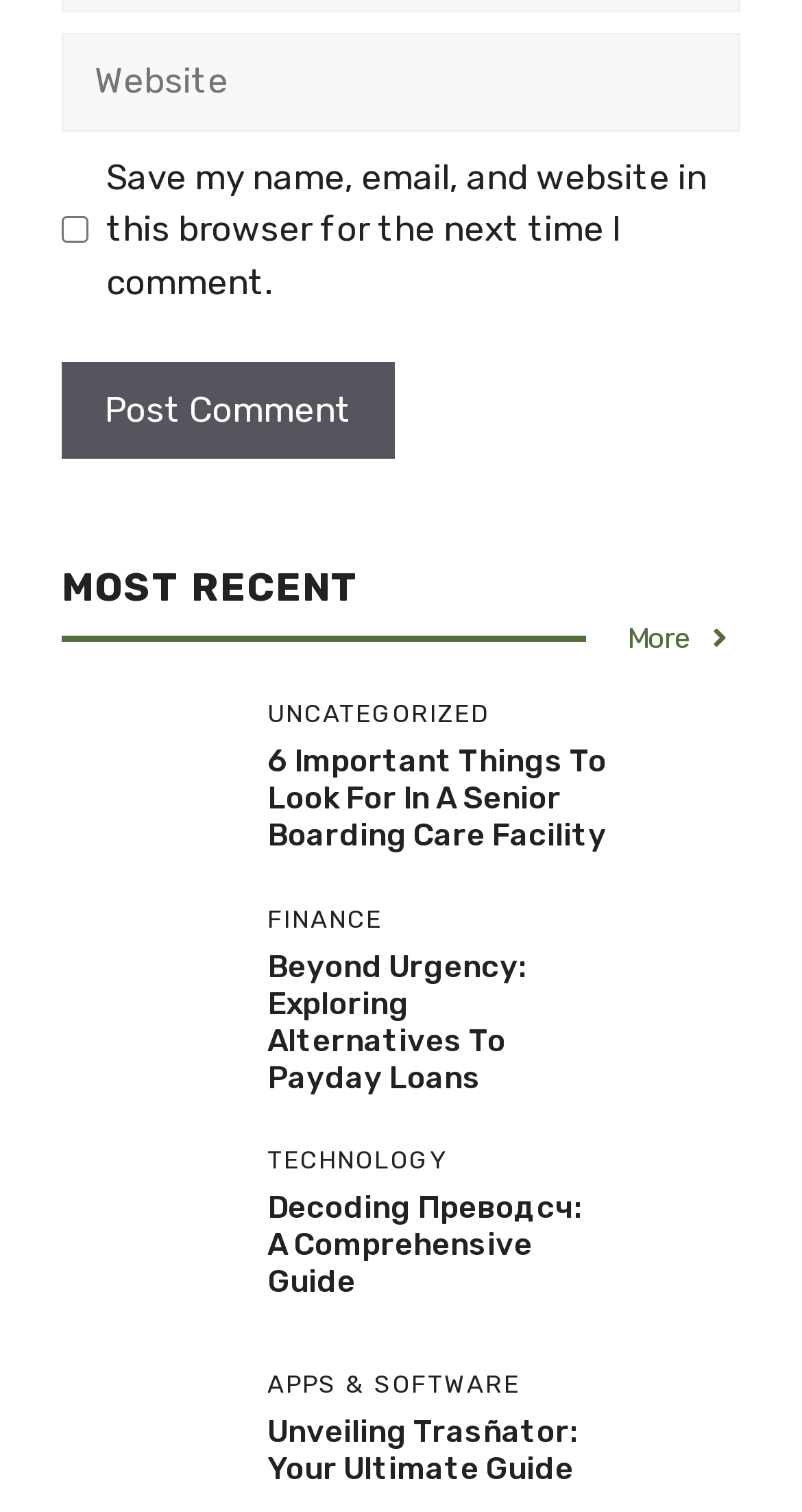Answer the question below using just one word or a short phrase: 
How many categories are listed on this webpage?

4